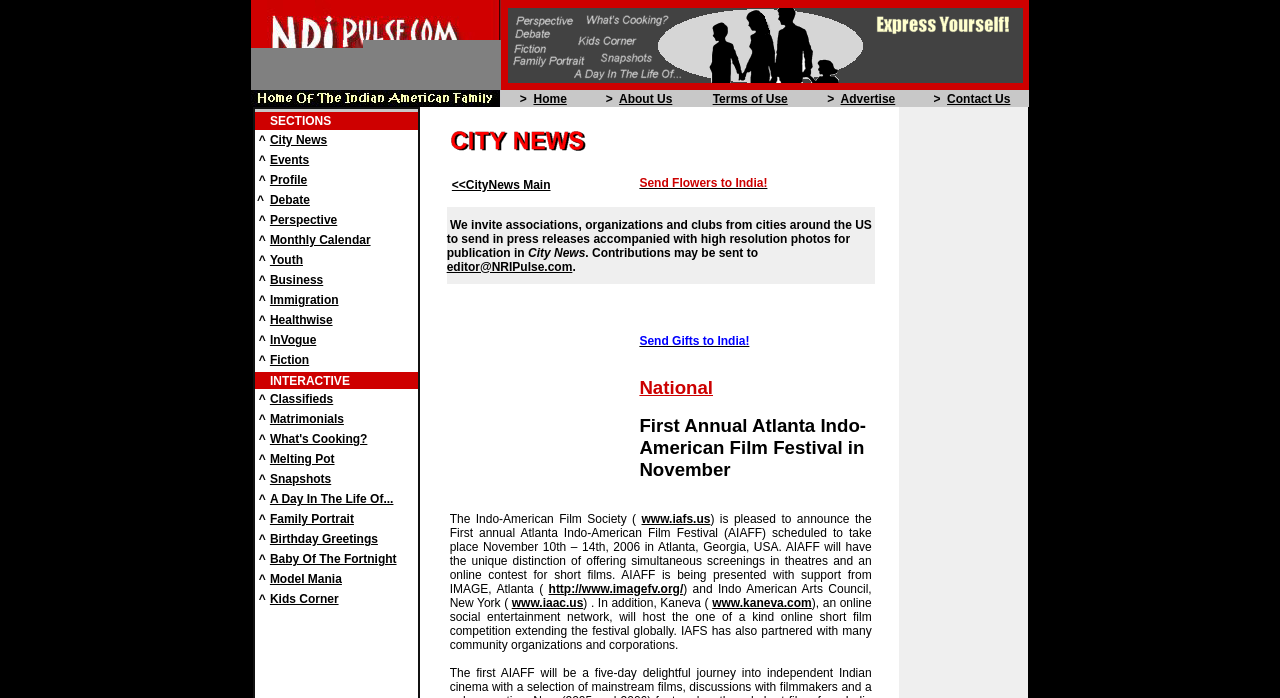Respond to the question with just a single word or phrase: 
What is the last section in the grid layout?

Fiction